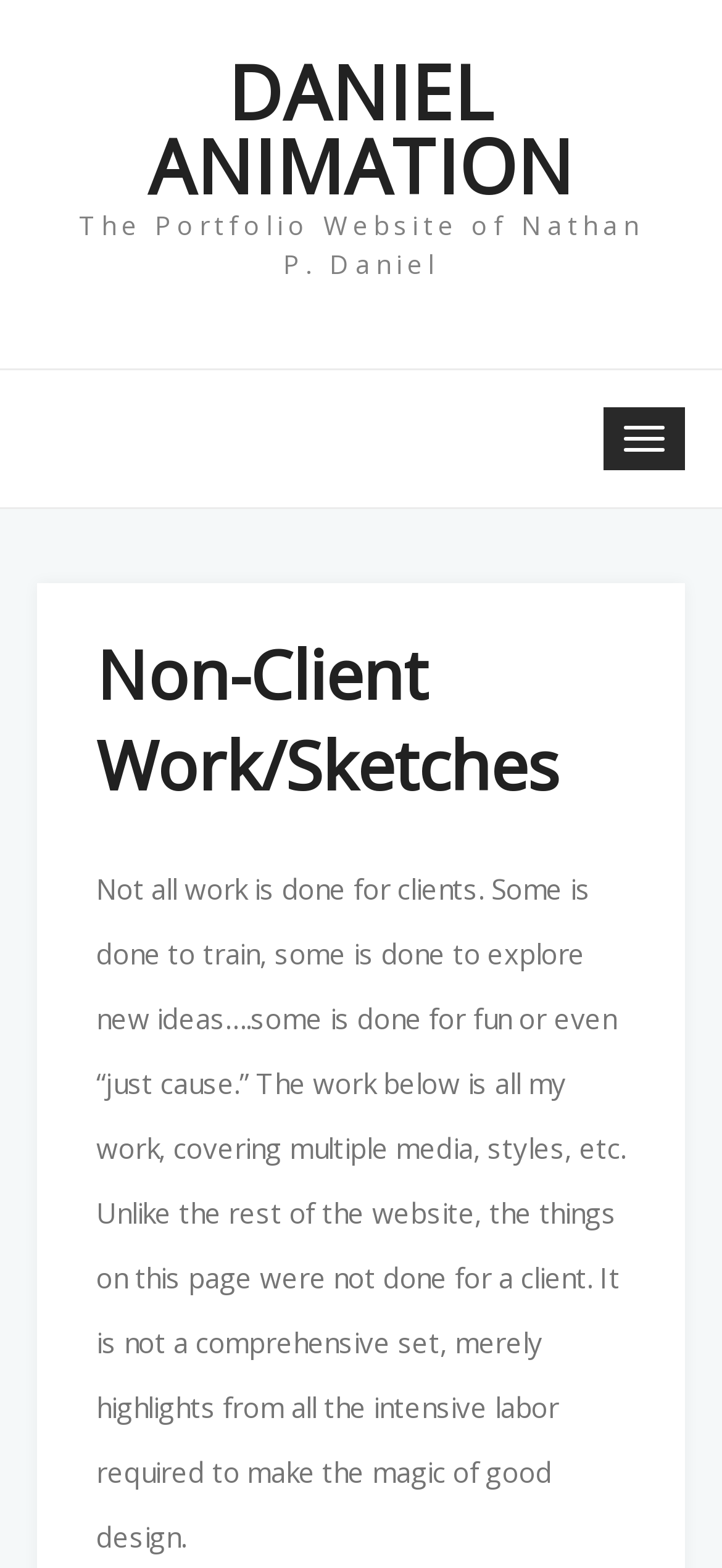From the webpage screenshot, identify the region described by Toggle navigation. Provide the bounding box coordinates as (top-left x, top-left y, bottom-right x, bottom-right y), with each value being a floating point number between 0 and 1.

[0.836, 0.259, 0.949, 0.299]